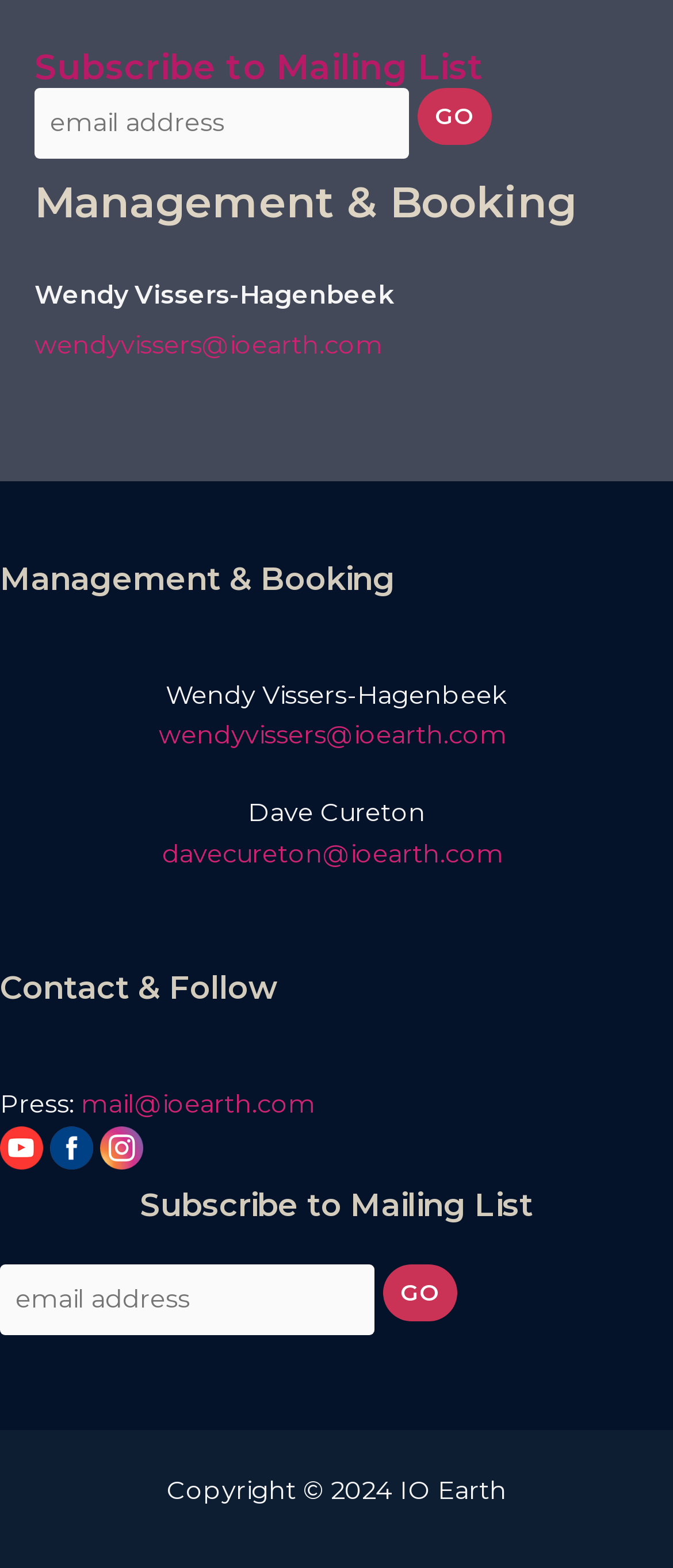How many social media platforms can you follow IO Earth on?
Using the image, answer in one word or phrase.

3